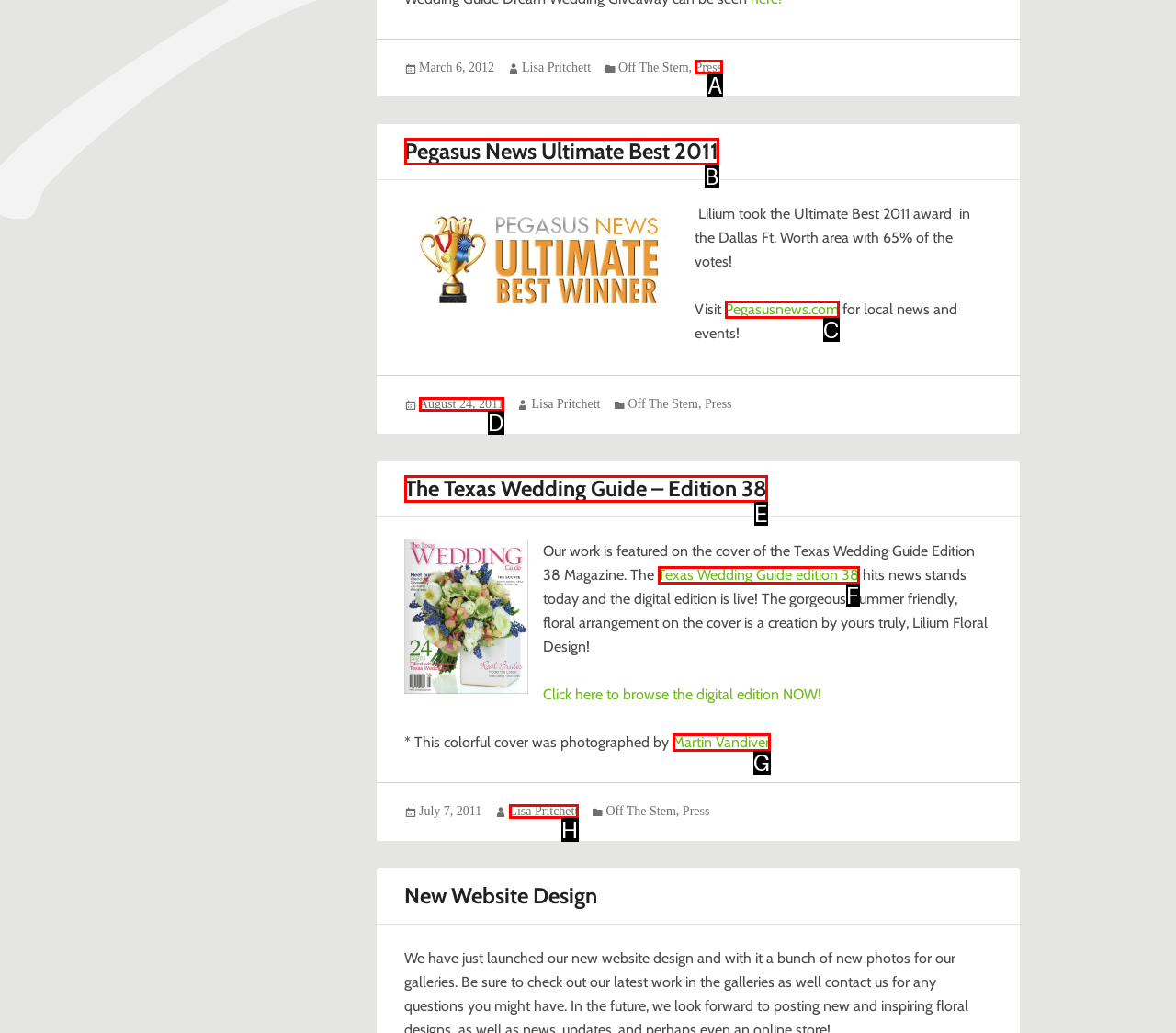Identify the option that corresponds to the description: August 24, 2011March 22, 2016. Provide only the letter of the option directly.

D